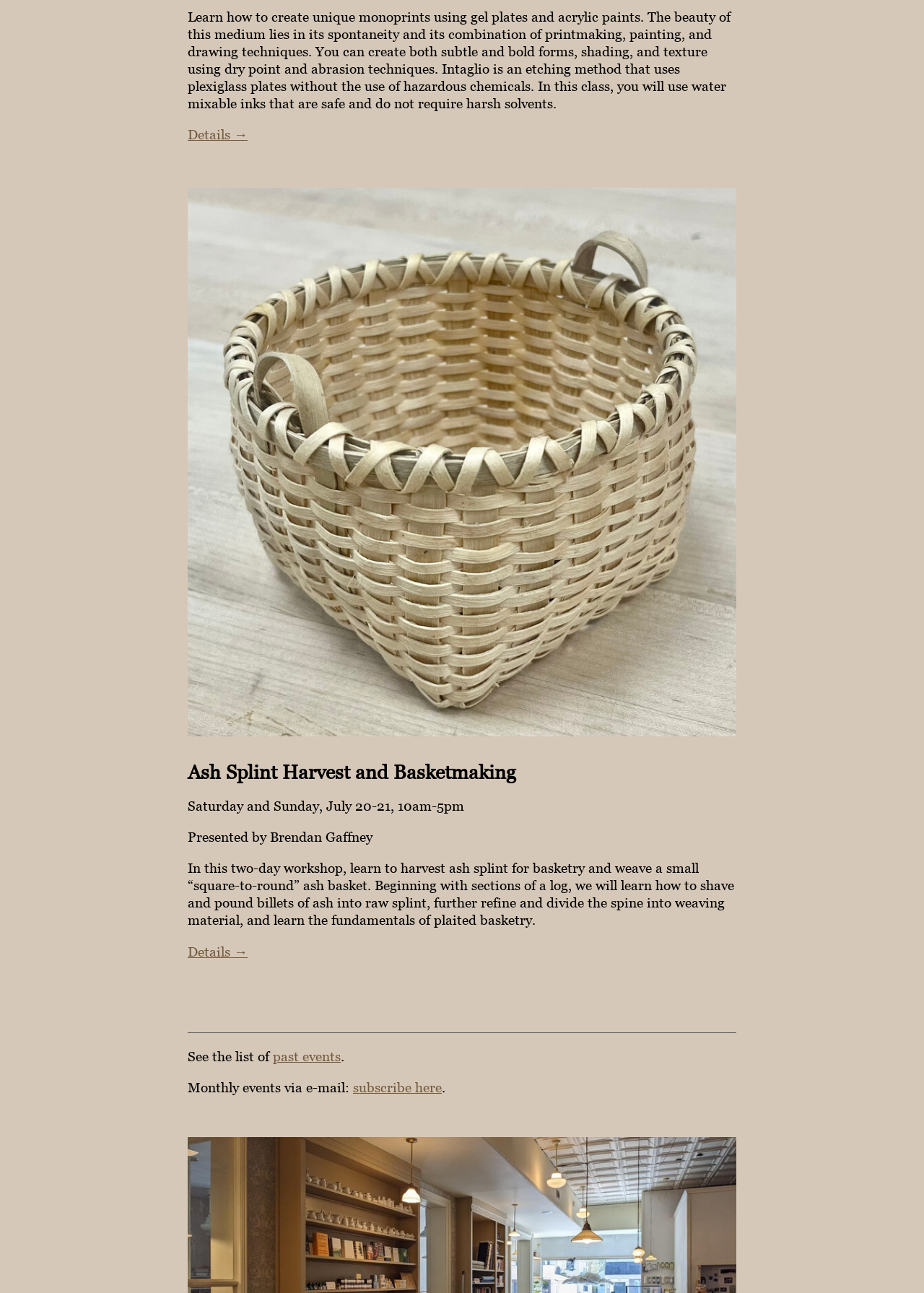How many workshops are listed on this webpage?
Please use the image to provide a one-word or short phrase answer.

Two